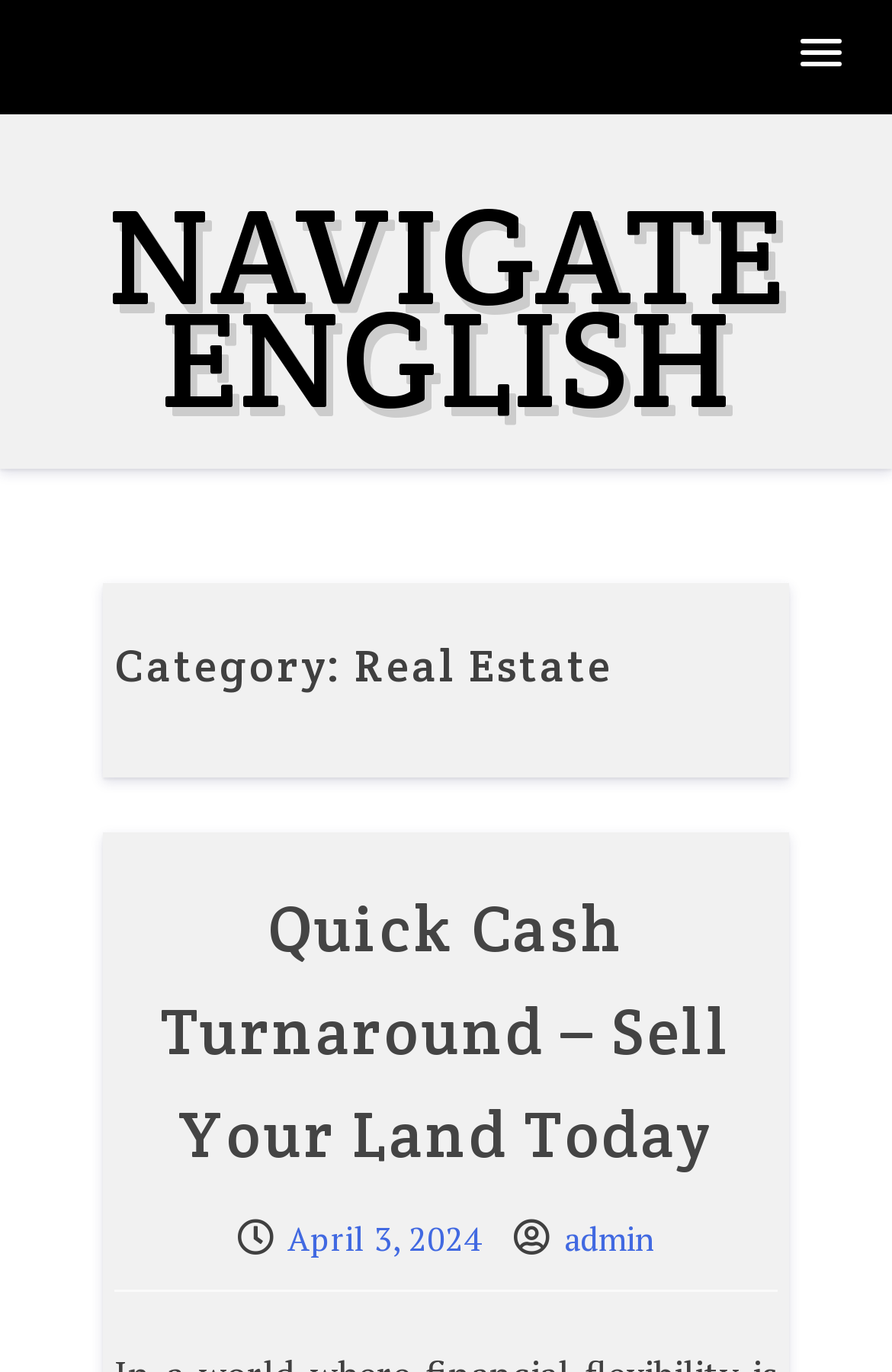Provide a thorough description of this webpage.

The webpage is about Real Estate, specifically focused on navigating English. At the top right corner, there is a button with a popup menu. Below the button, there is a prominent heading "NAVIGATE ENGLISH" with a link to the same title. 

Underneath the heading, there is a section with a header that contains two subheadings. The first subheading is "Category: Real Estate". The second subheading is "Quick Cash Turnaround – Sell Your Land Today", which is also a link. This link is positioned below the "Category: Real Estate" subheading and takes up most of the width of the section.

Below the "Quick Cash Turnaround – Sell Your Land Today" link, there are two more links: "April 3, 2024" and "admin". The "April 3, 2024" link is positioned to the left of the "admin" link.